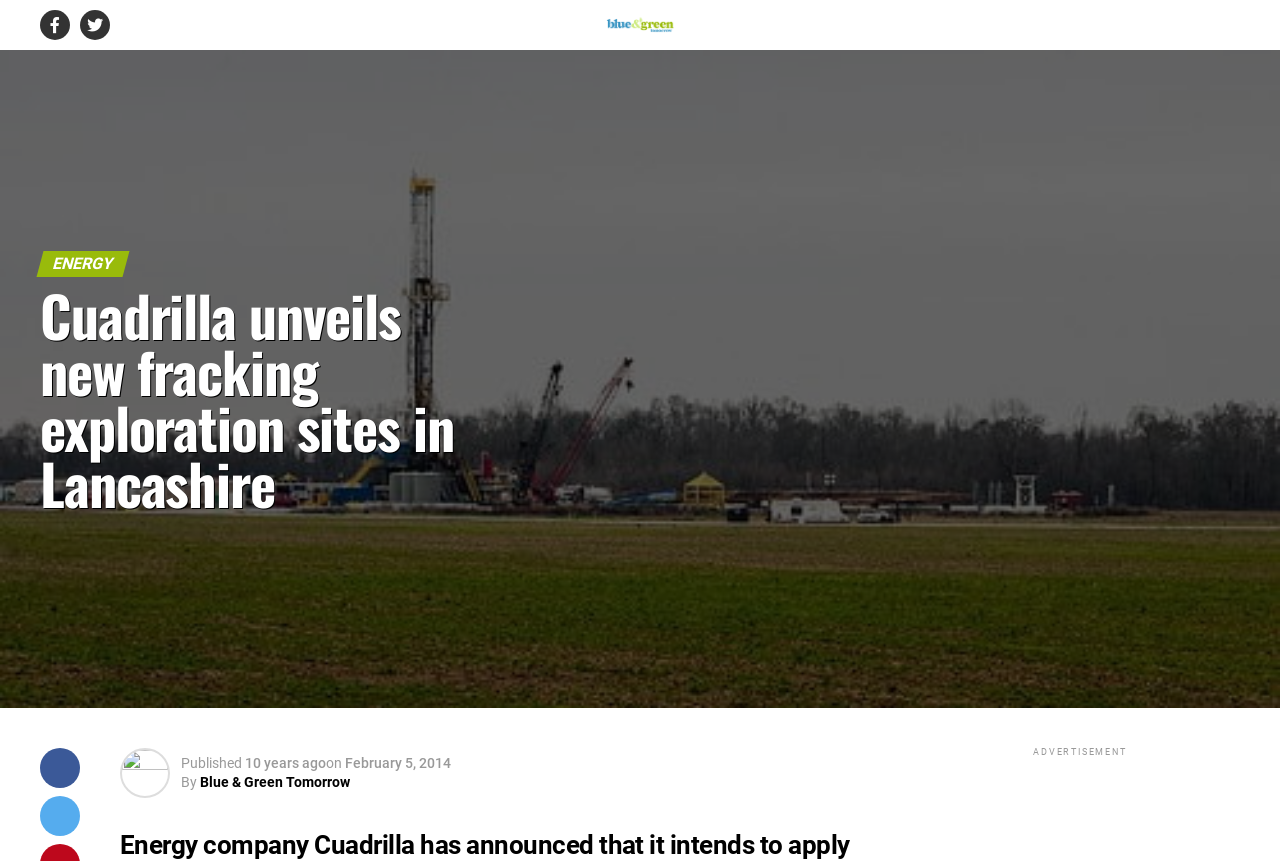How long ago was the article published?
Look at the image and respond with a single word or a short phrase.

10 years ago